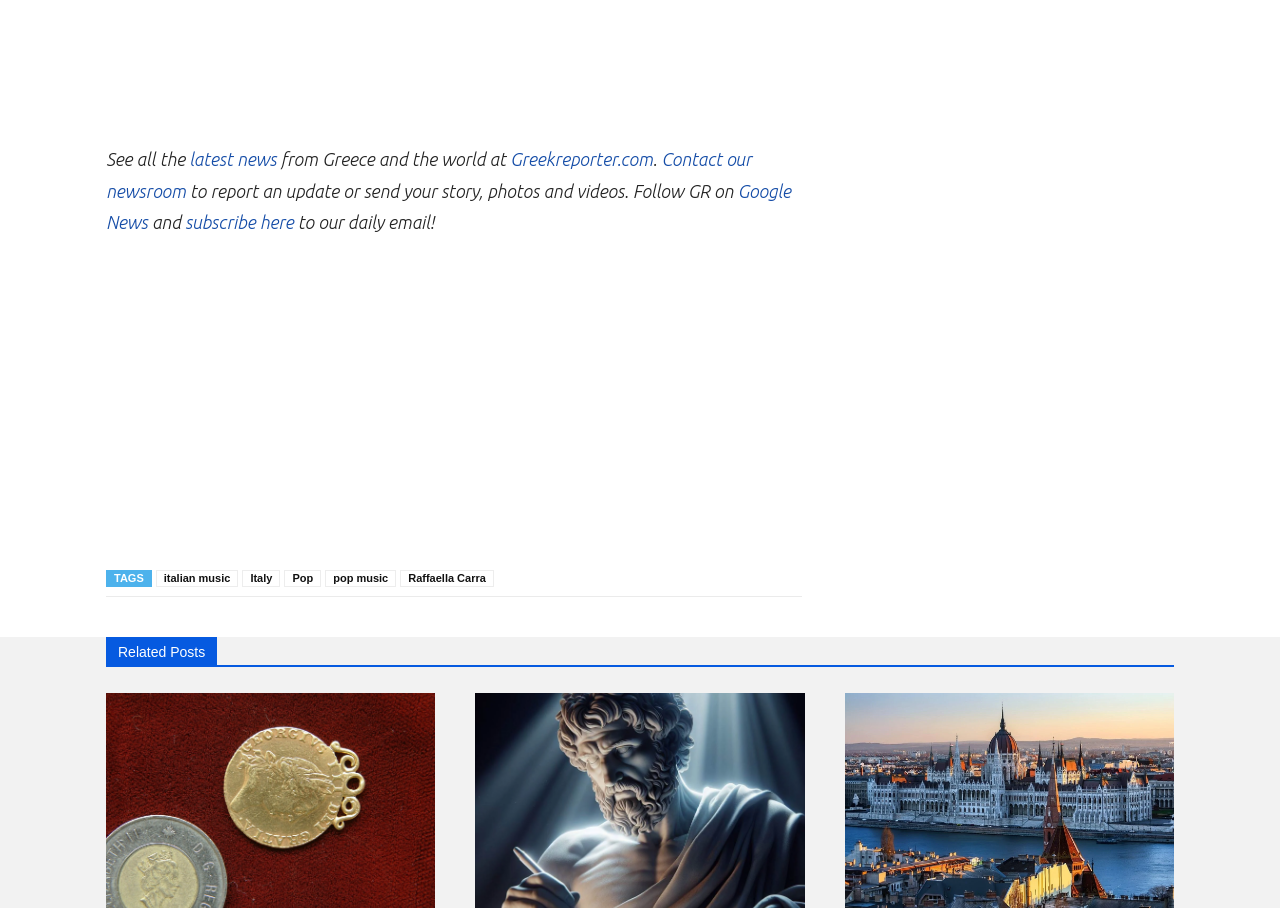How many images are there in the webpage?
Using the image, provide a concise answer in one word or a short phrase.

2